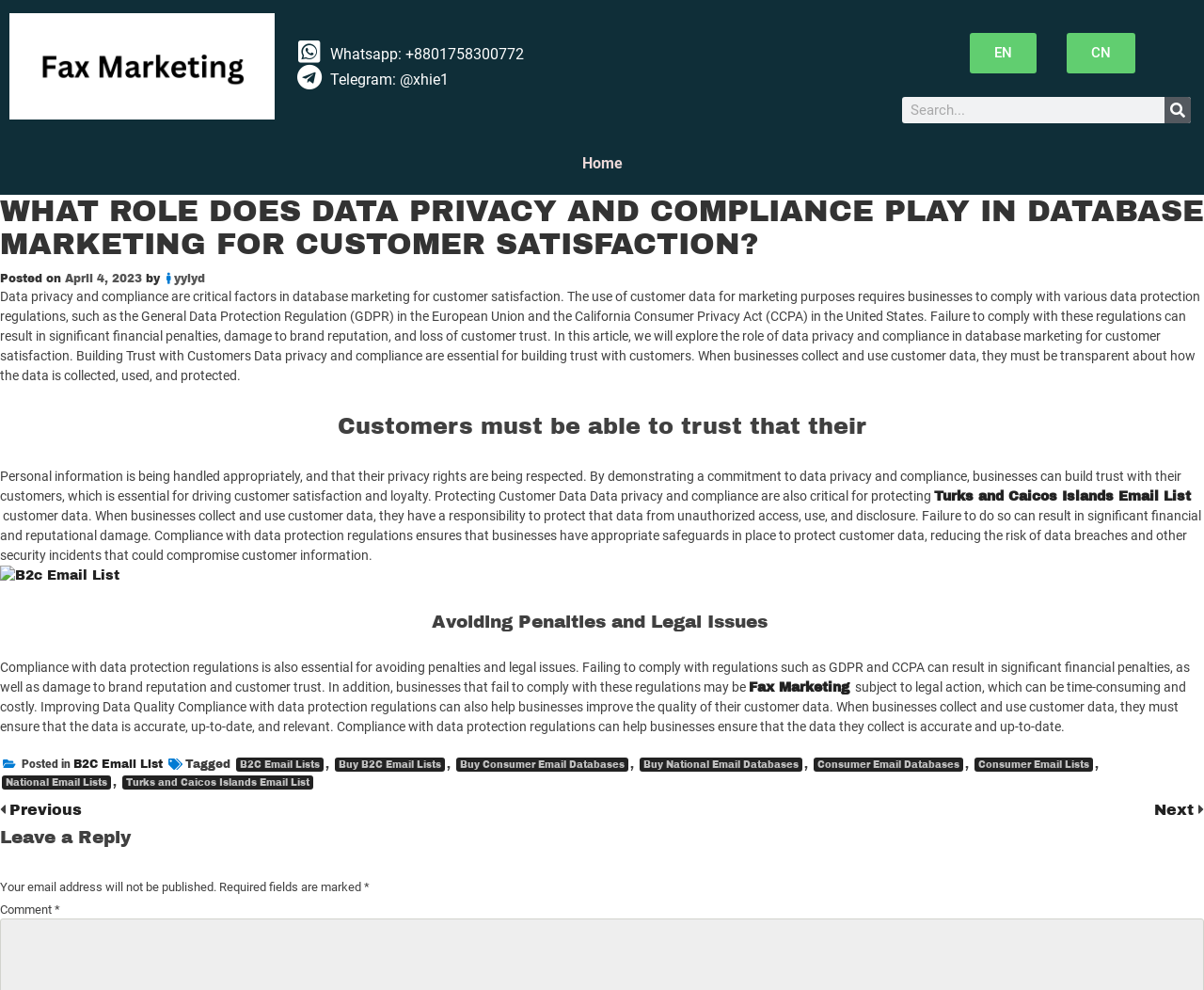Point out the bounding box coordinates of the section to click in order to follow this instruction: "Click on Fax Marketing".

[0.008, 0.013, 0.228, 0.121]